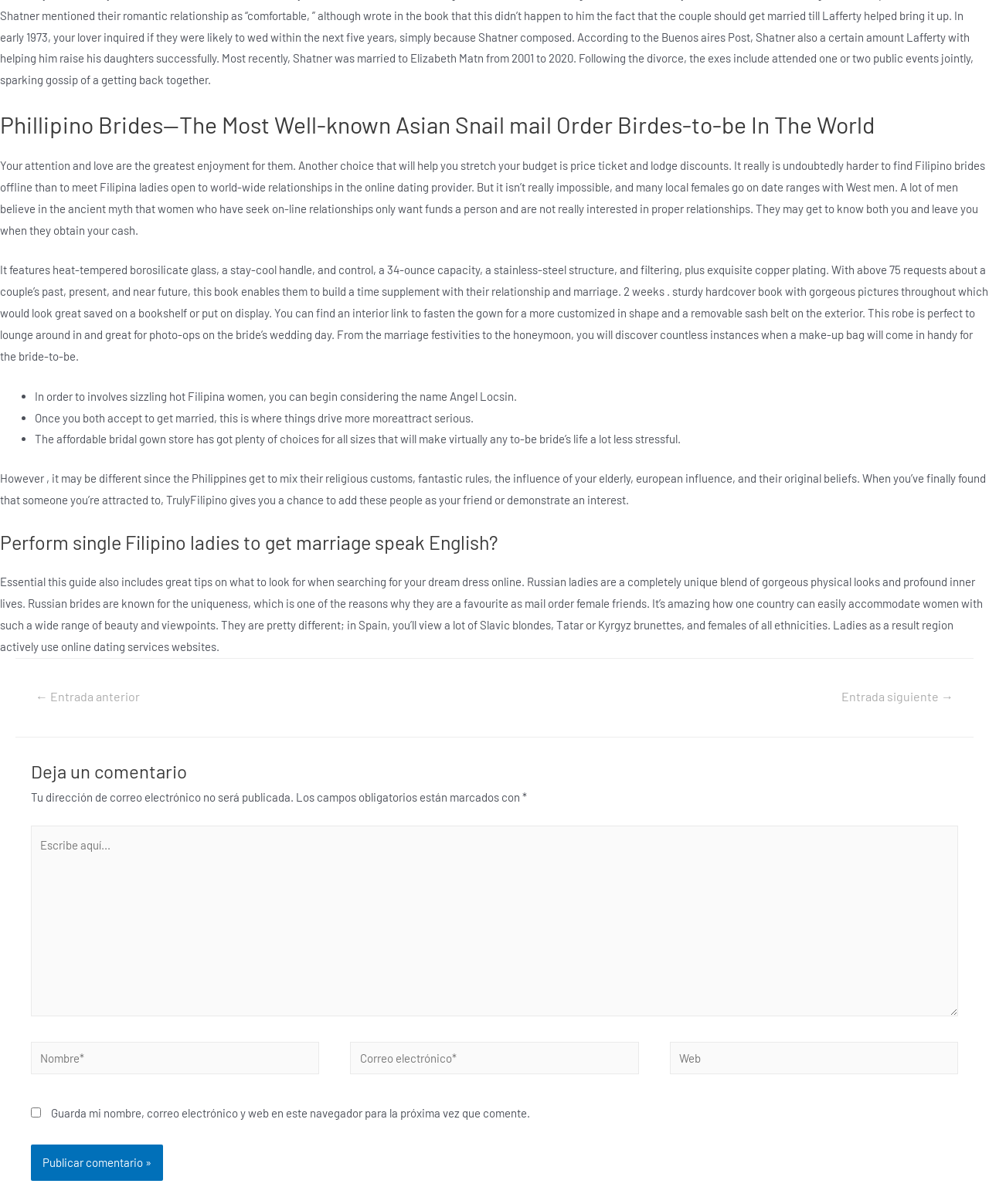Determine the bounding box for the UI element as described: "← Entrada anterior". The coordinates should be represented as four float numbers between 0 and 1, formatted as [left, top, right, bottom].

[0.017, 0.568, 0.16, 0.591]